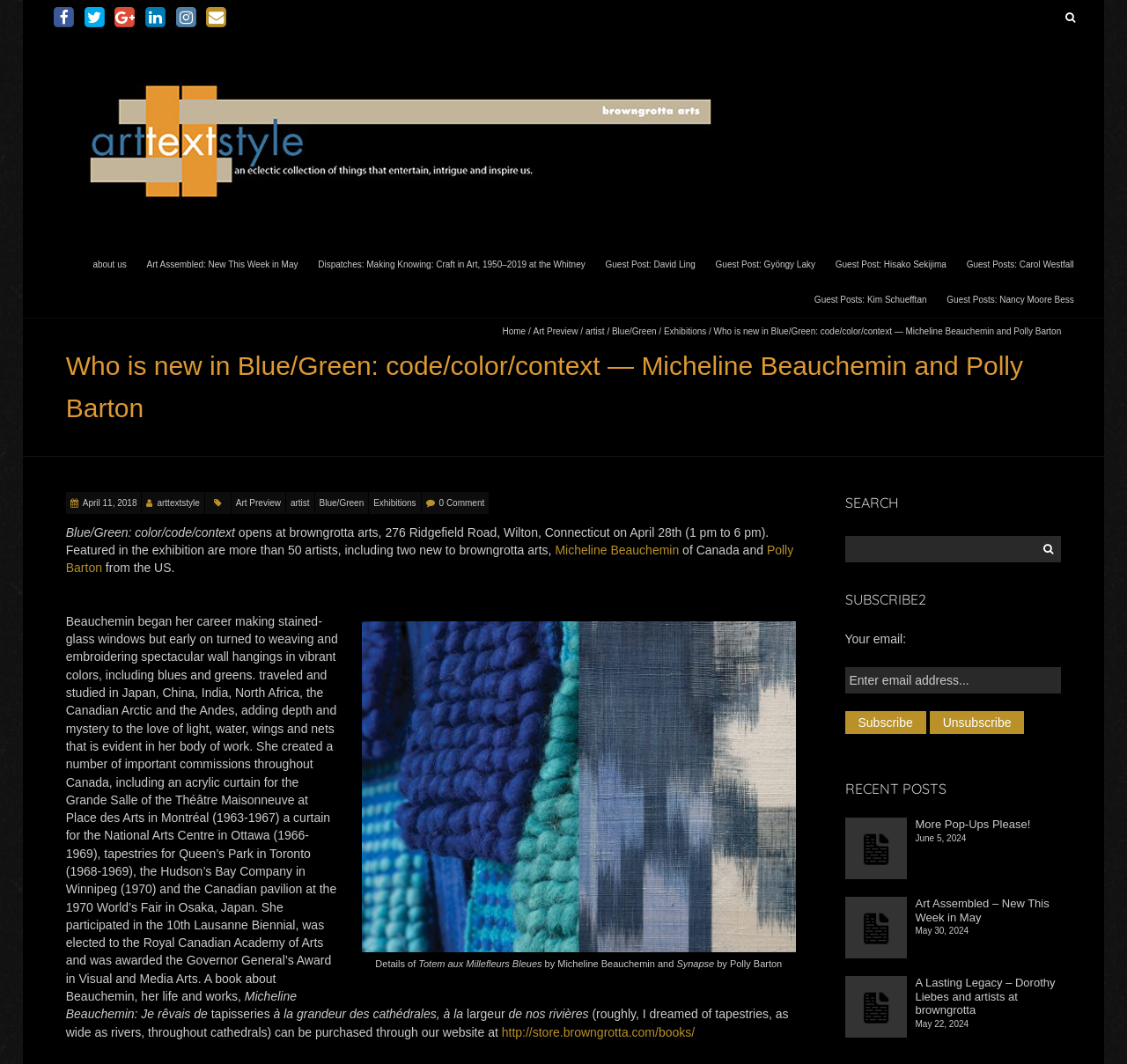Identify the bounding box coordinates of the HTML element based on this description: "parent_node: Search for: value="Search"".

[0.937, 0.004, 0.961, 0.029]